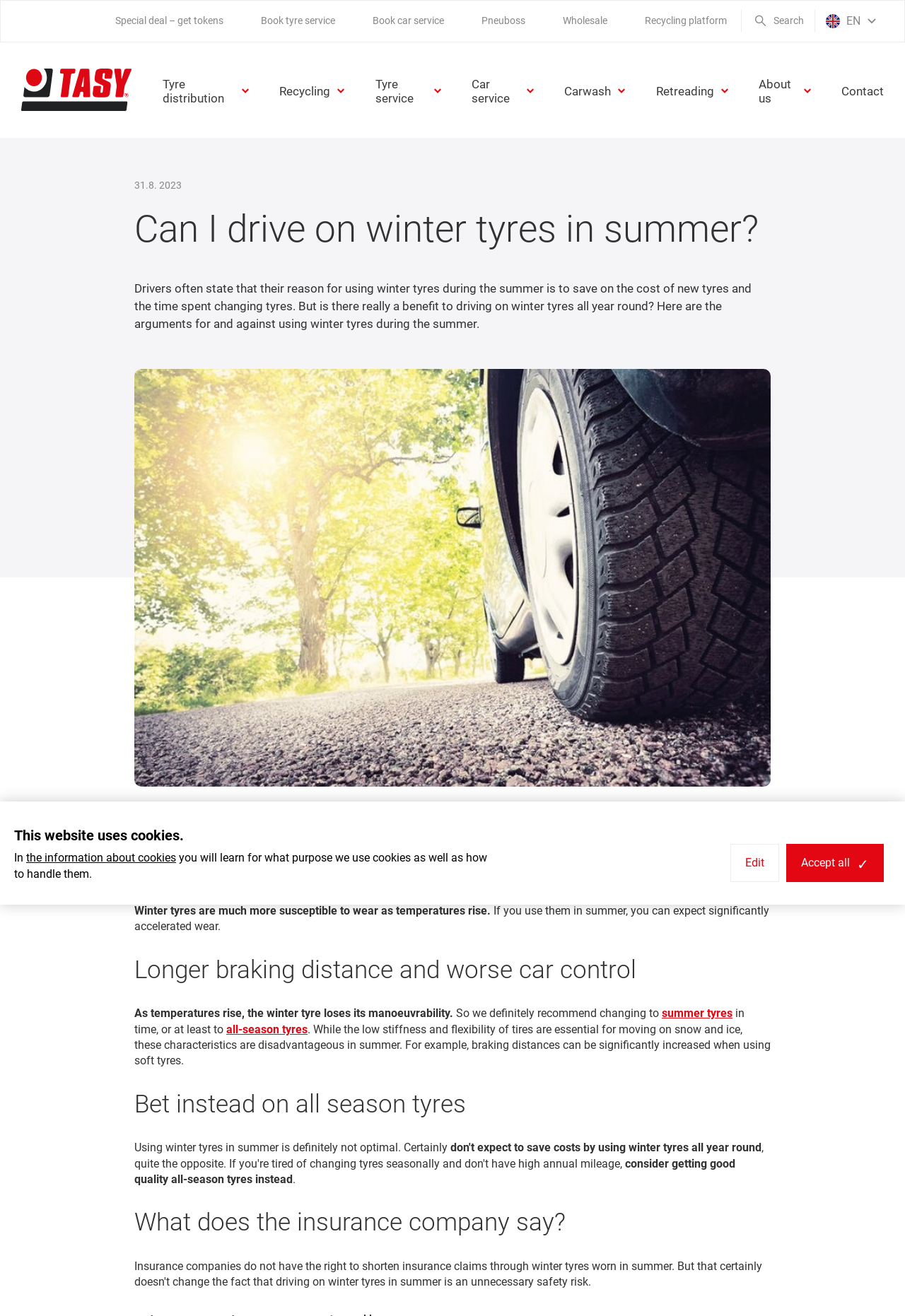Determine the bounding box coordinates of the section I need to click to execute the following instruction: "Click on 'Tyre distribution'". Provide the coordinates as four float numbers between 0 and 1, i.e., [left, top, right, bottom].

[0.172, 0.052, 0.267, 0.087]